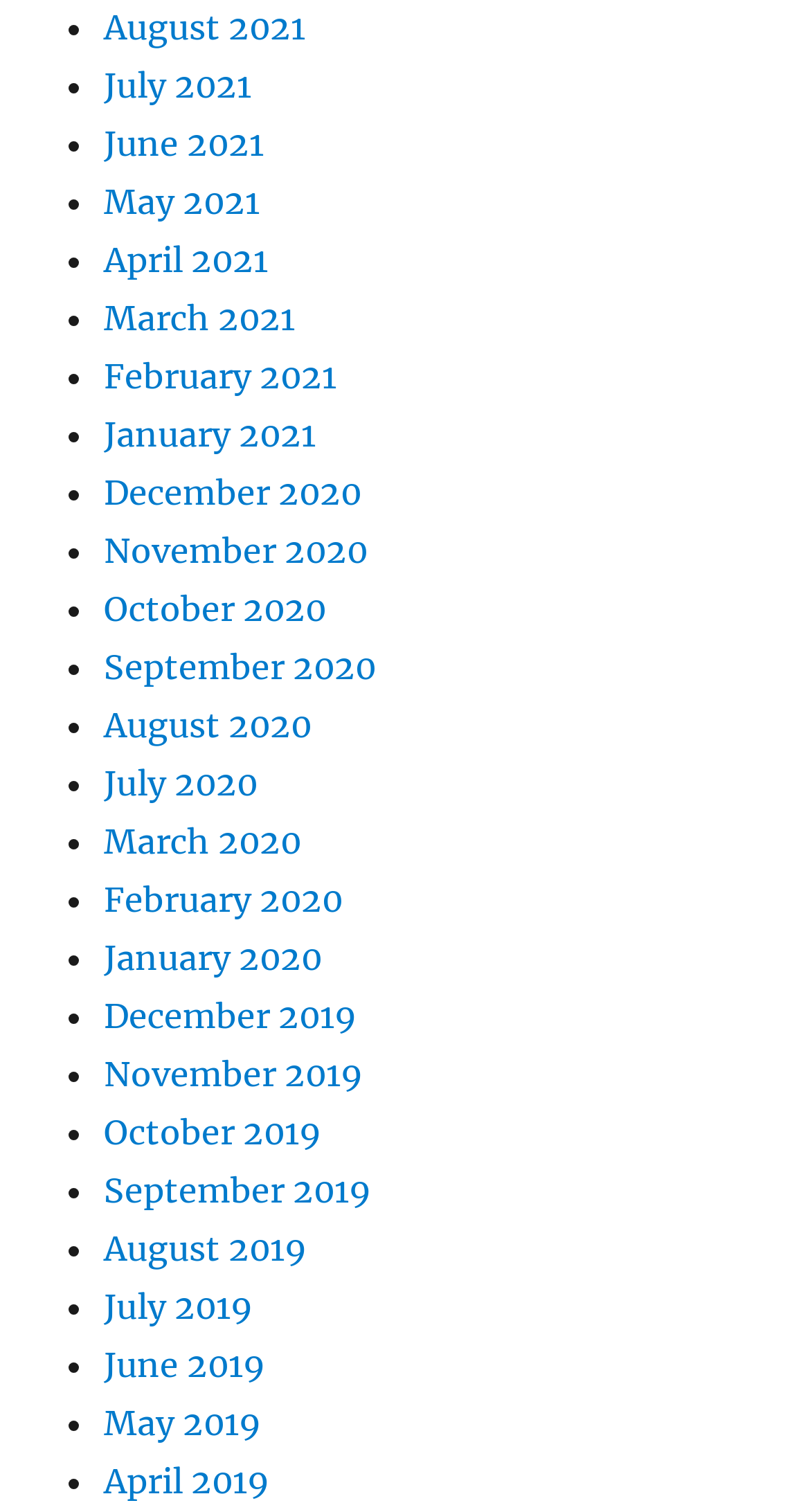Based on the image, please respond to the question with as much detail as possible:
What is the most recent month listed?

By examining the list of links, I can see that the most recent month listed is August 2021, which is the first link in the list.